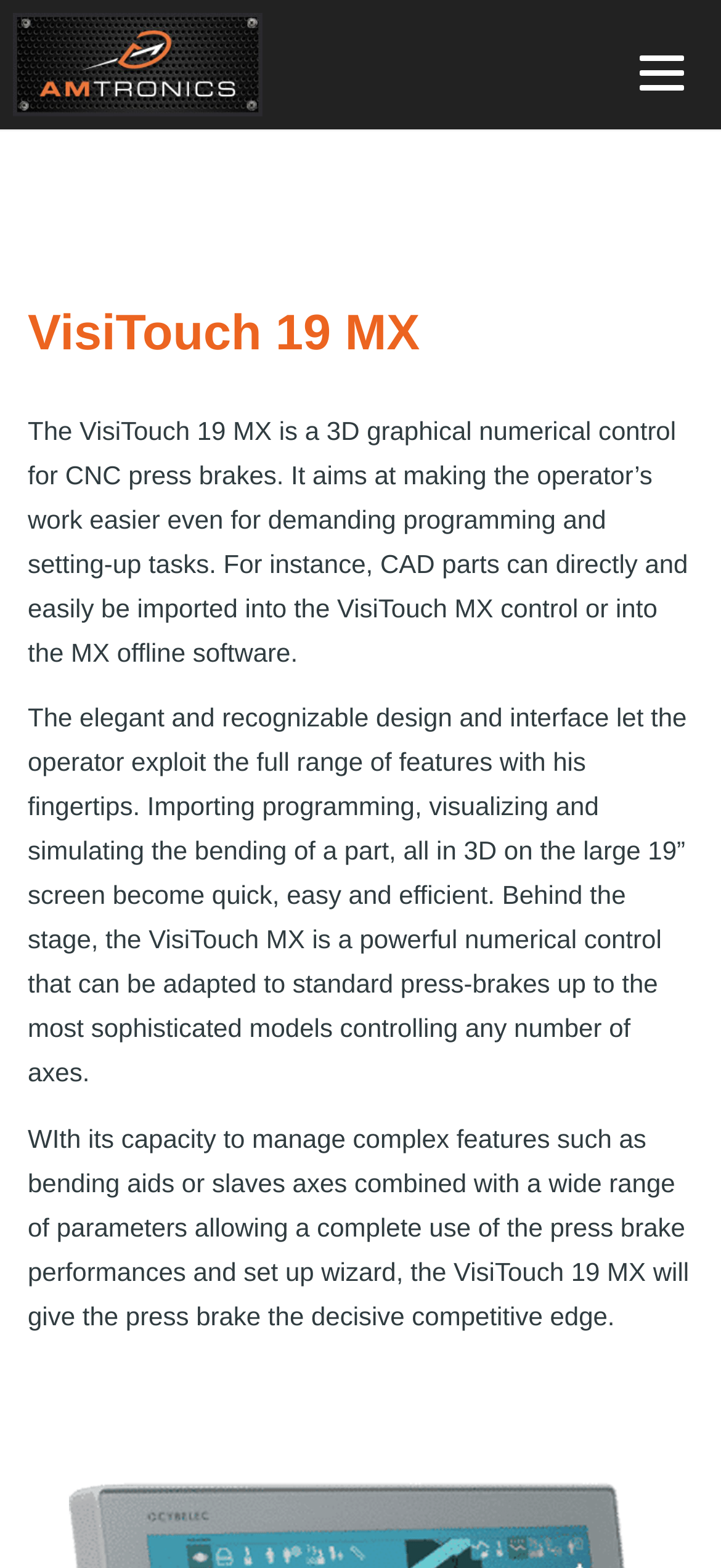Can you extract the primary headline text from the webpage?

VisiTouch 19 MX